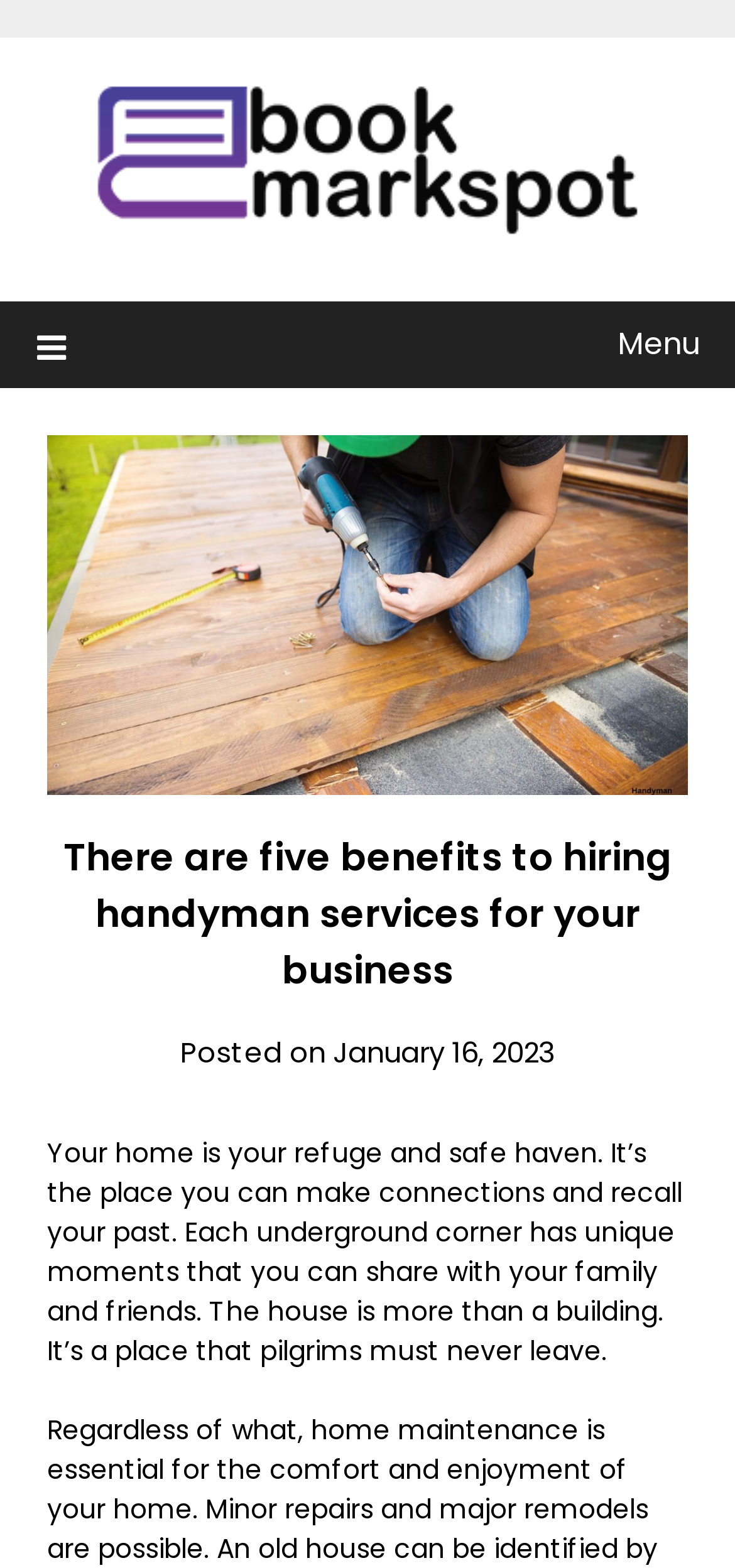Provide the bounding box coordinates for the UI element described in this sentence: "Menu". The coordinates should be four float values between 0 and 1, i.e., [left, top, right, bottom].

[0.05, 0.192, 0.95, 0.247]